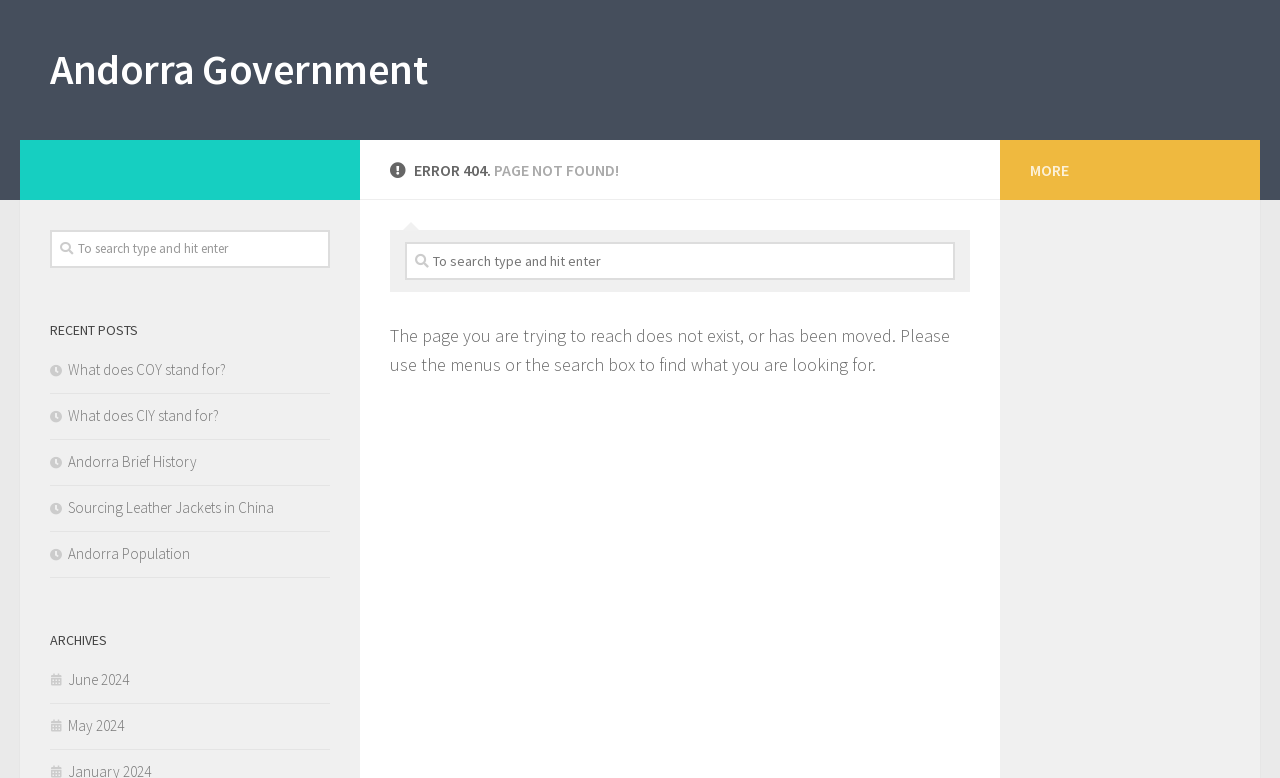Carefully examine the image and provide an in-depth answer to the question: What is the purpose of the textbox?

The textbox is accompanied by the static text 'To search type and hit enter', suggesting that the user can type in the textbox and press enter to search for something on the website.